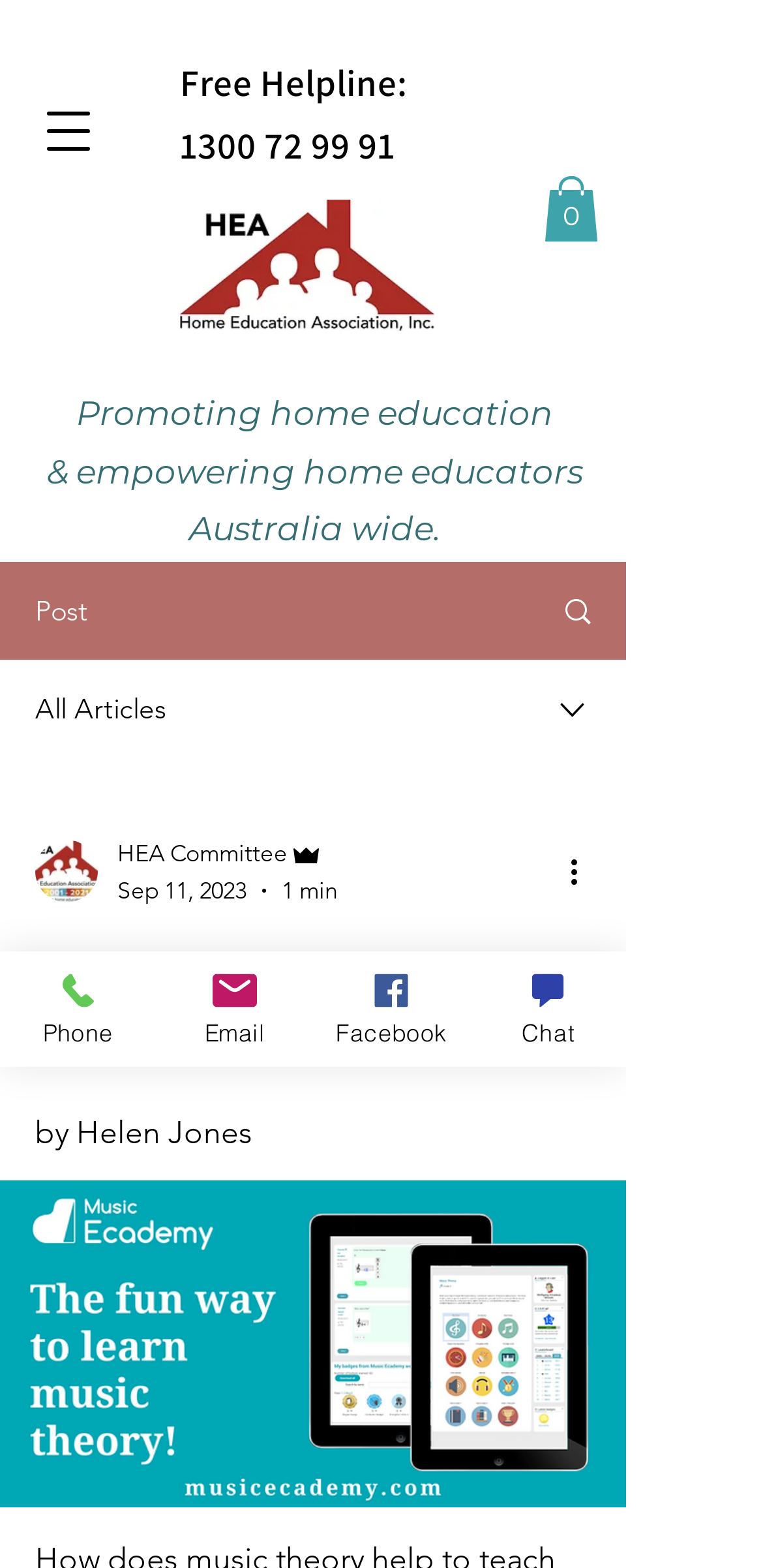Identify the bounding box coordinates for the region of the element that should be clicked to carry out the instruction: "Open navigation menu". The bounding box coordinates should be four float numbers between 0 and 1, i.e., [left, top, right, bottom].

[0.051, 0.067, 0.126, 0.1]